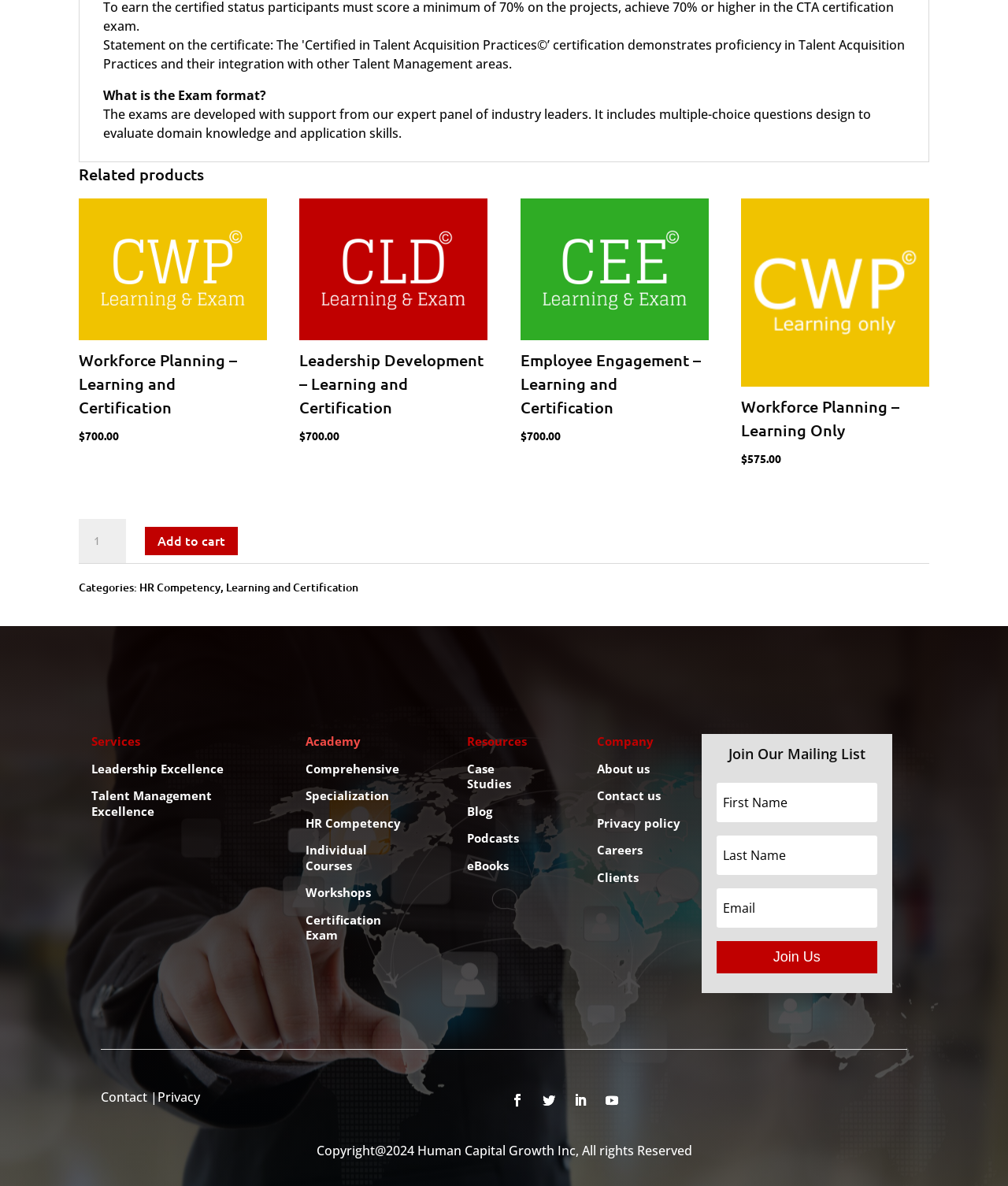Please determine the bounding box coordinates of the area that needs to be clicked to complete this task: 'Click the 'Leadership Excellence' link'. The coordinates must be four float numbers between 0 and 1, formatted as [left, top, right, bottom].

[0.09, 0.641, 0.221, 0.654]